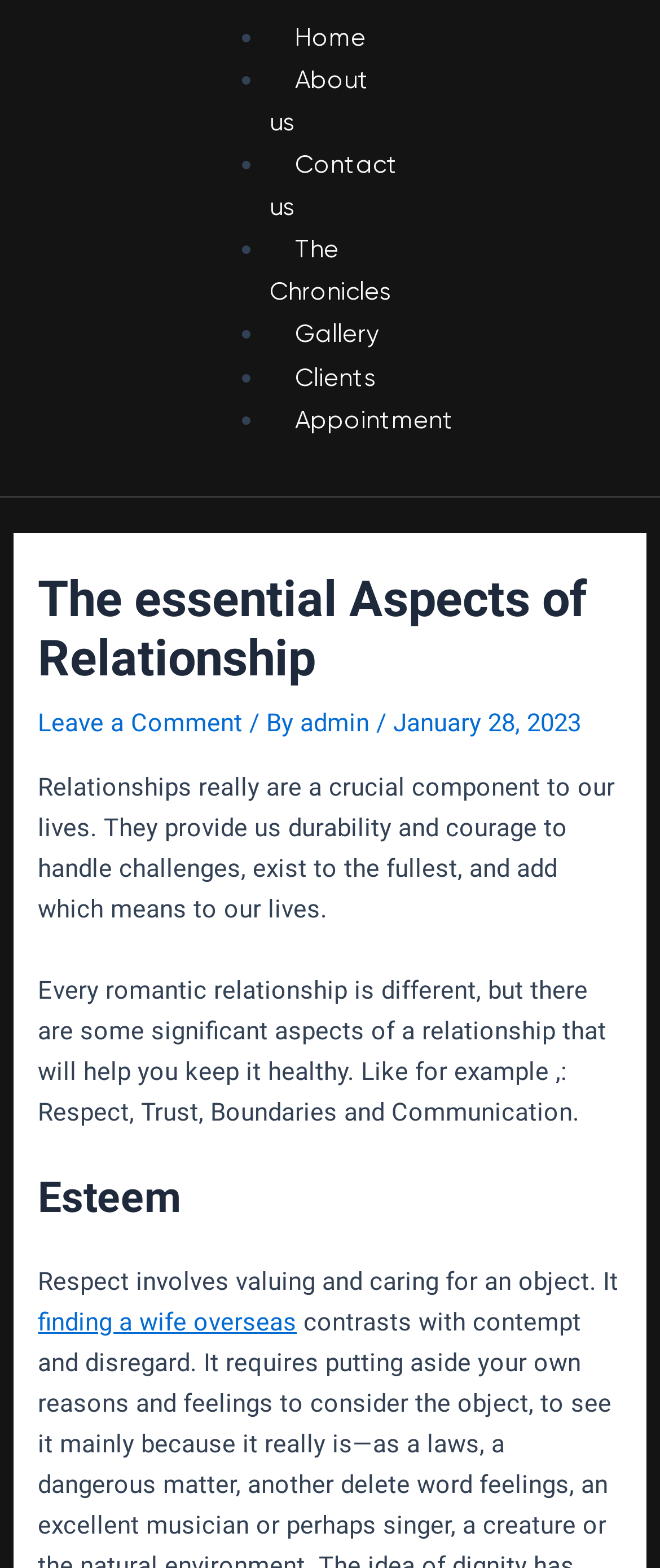Identify the bounding box of the HTML element described here: "Instagram". Provide the coordinates as four float numbers between 0 and 1: [left, top, right, bottom].

[0.821, 0.134, 0.933, 0.182]